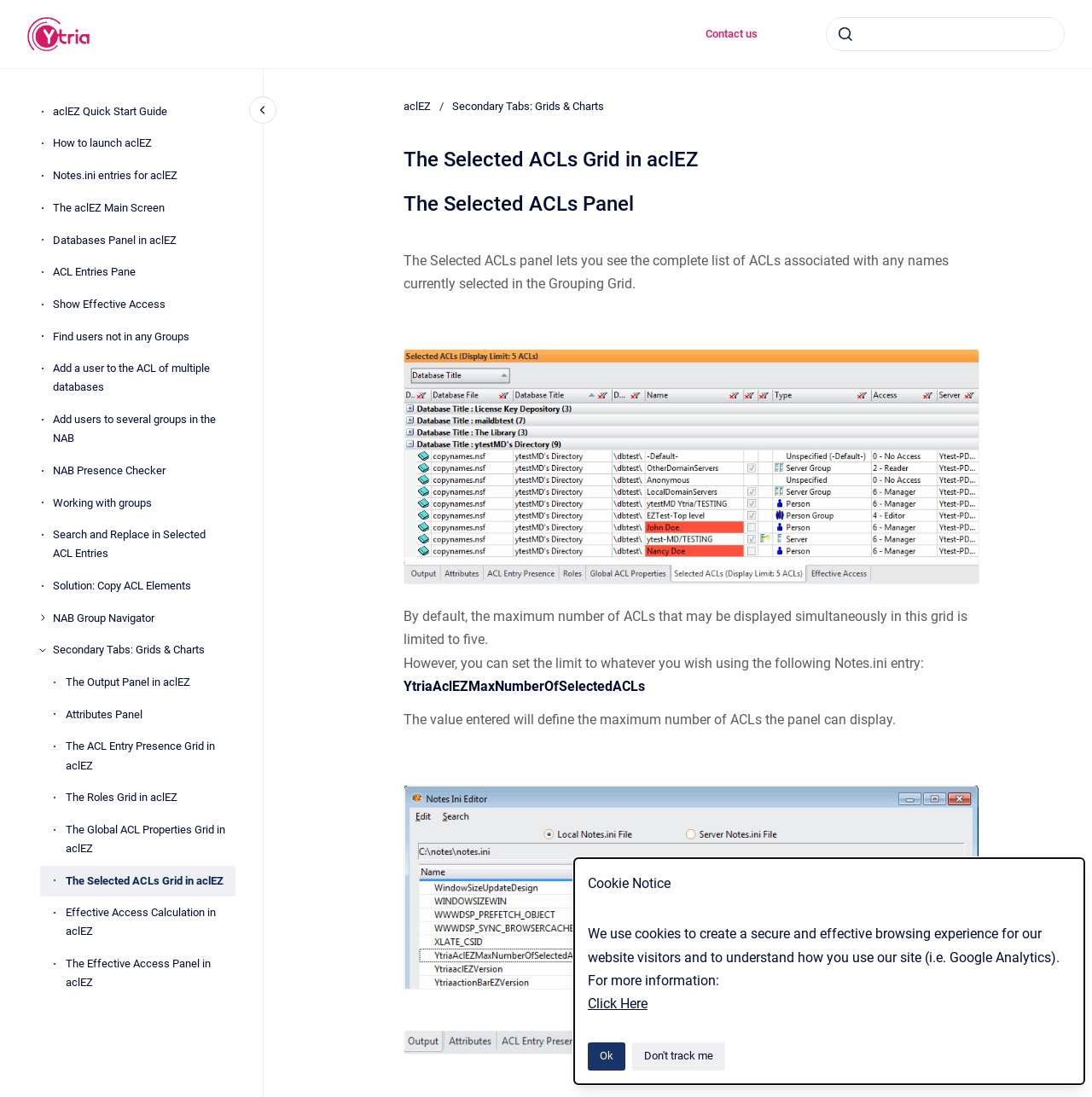What is the headline of the webpage?

The Selected ACLs Grid in aclEZ